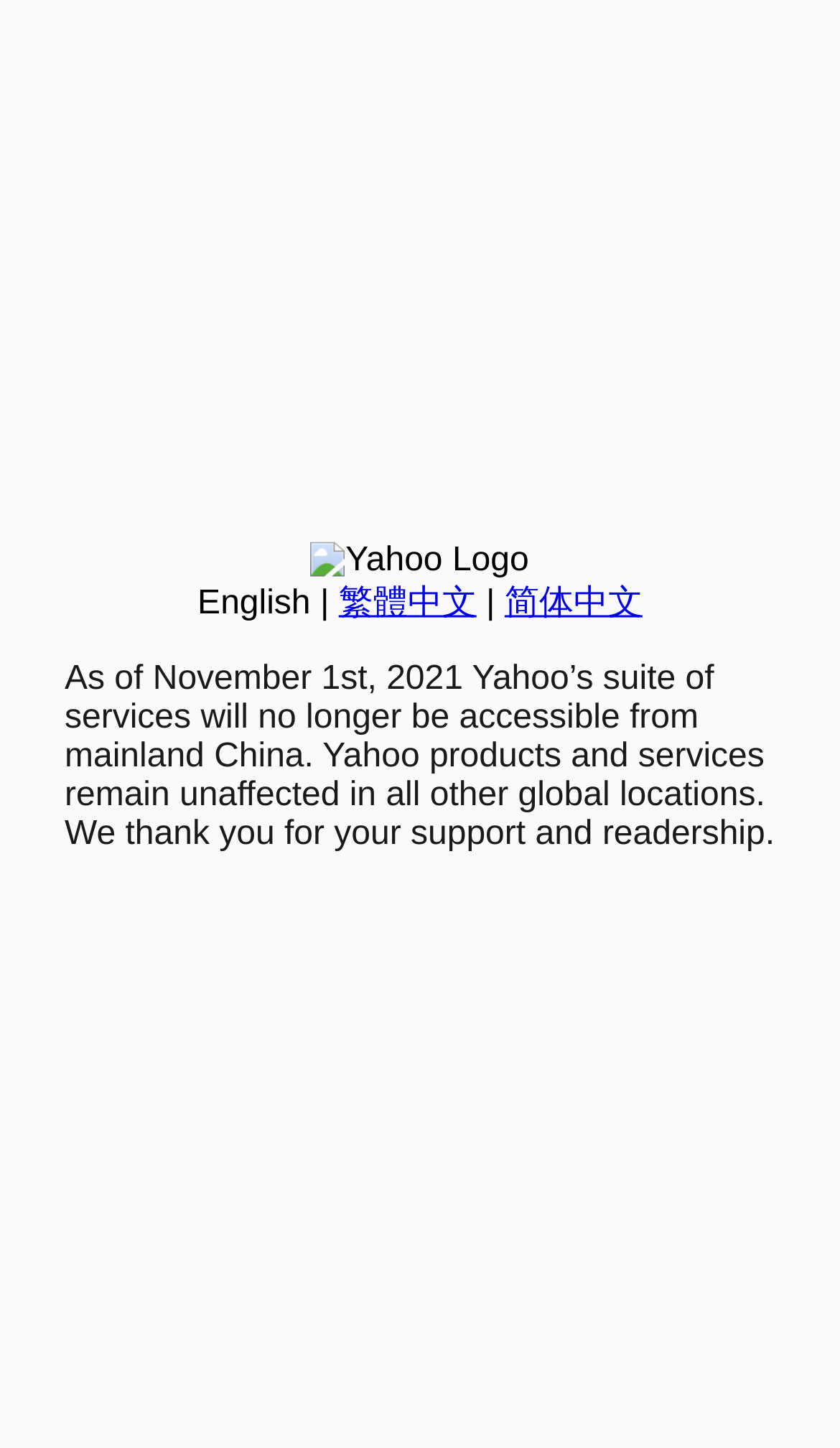Provide the bounding box coordinates of the HTML element this sentence describes: "English". The bounding box coordinates consist of four float numbers between 0 and 1, i.e., [left, top, right, bottom].

[0.235, 0.404, 0.37, 0.429]